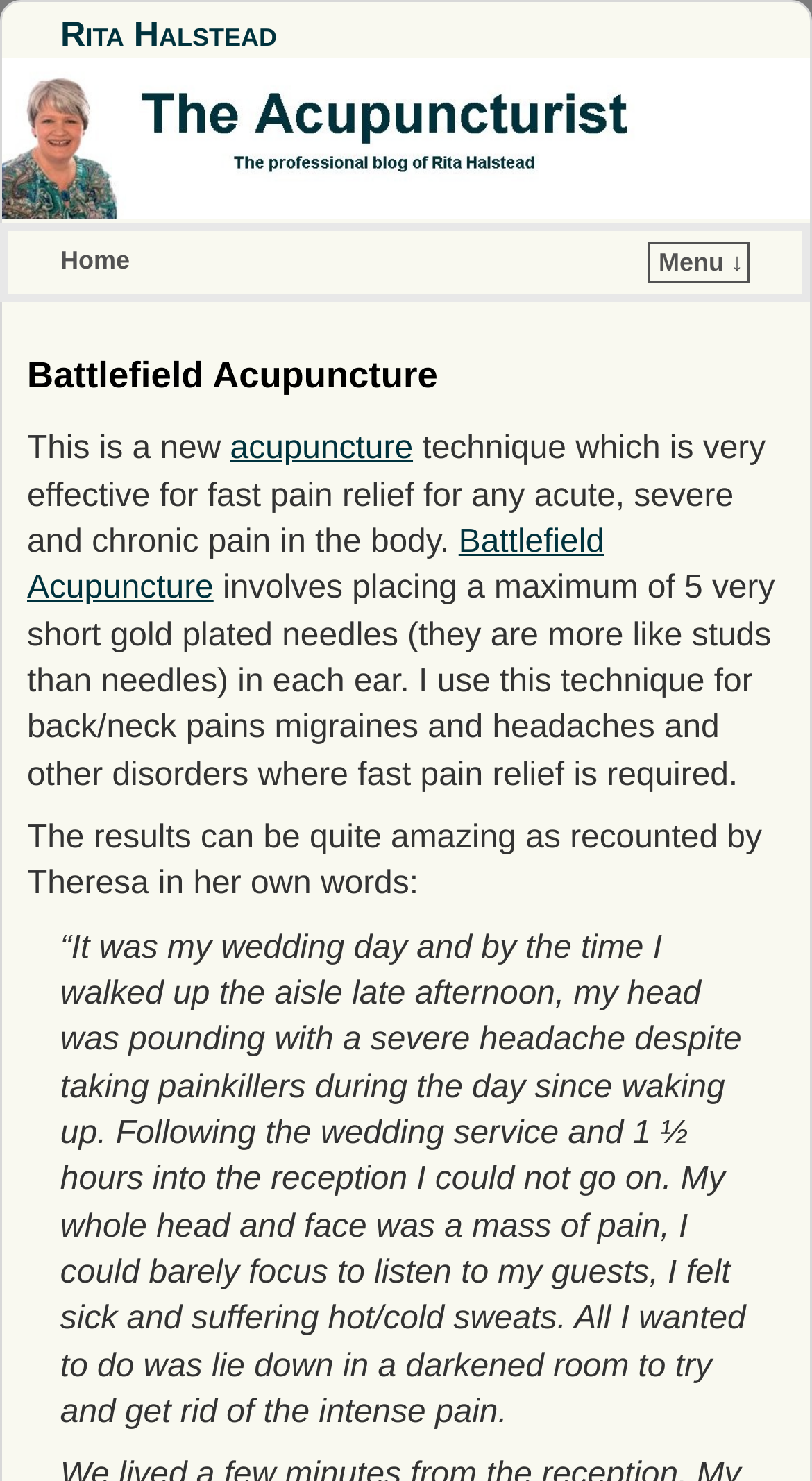What is the name of the person who wrote the testimonial?
Give a one-word or short-phrase answer derived from the screenshot.

Theresa